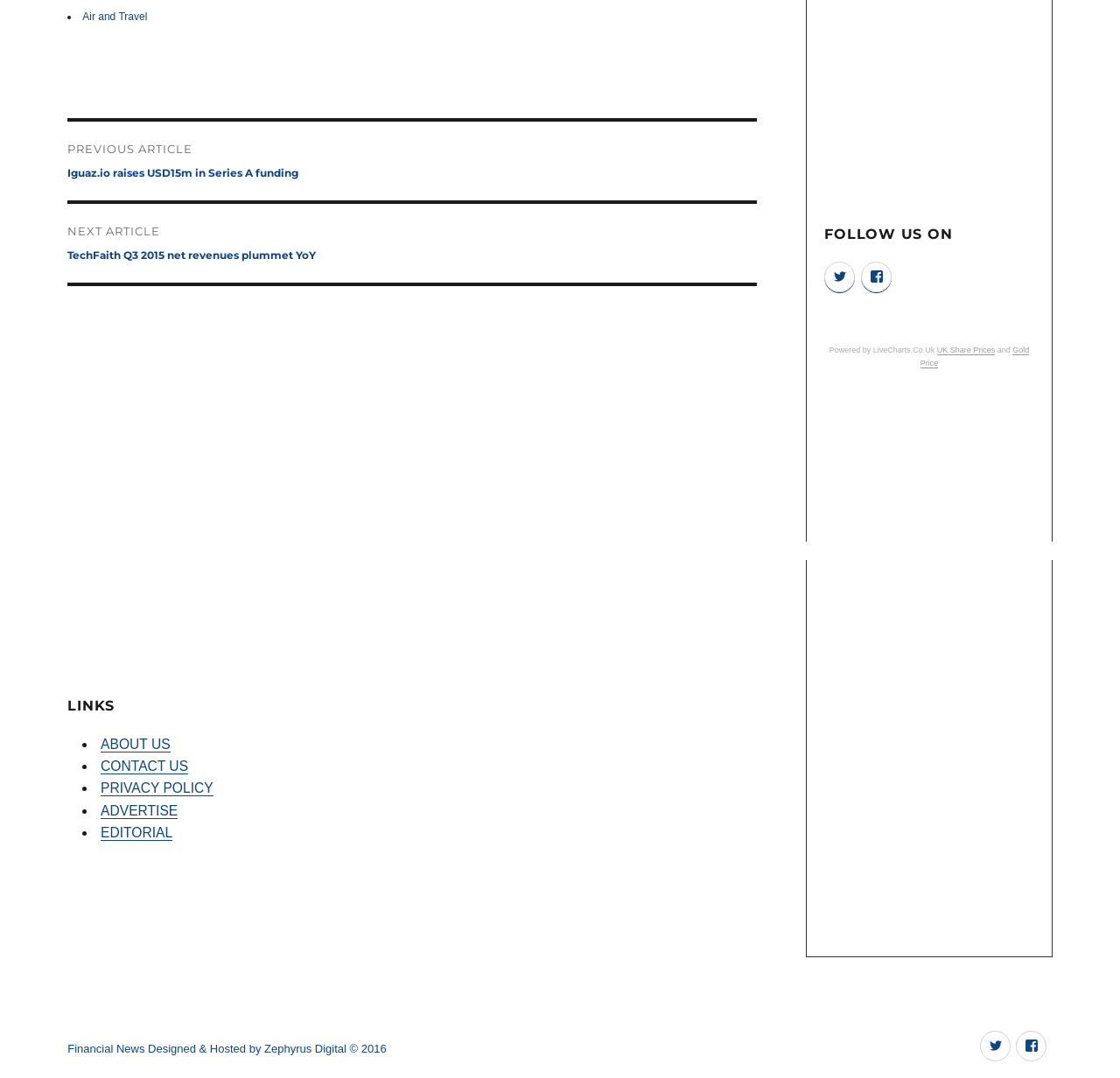Locate the UI element described by aria-label="Advertisement" name="aswift_0" title="Advertisement" in the provided webpage screenshot. Return the bounding box coordinates in the format (top-left x, top-left y, bottom-right x, bottom-right y), ensuring all values are between 0 and 1.

[0.063, 0.335, 0.678, 0.562]